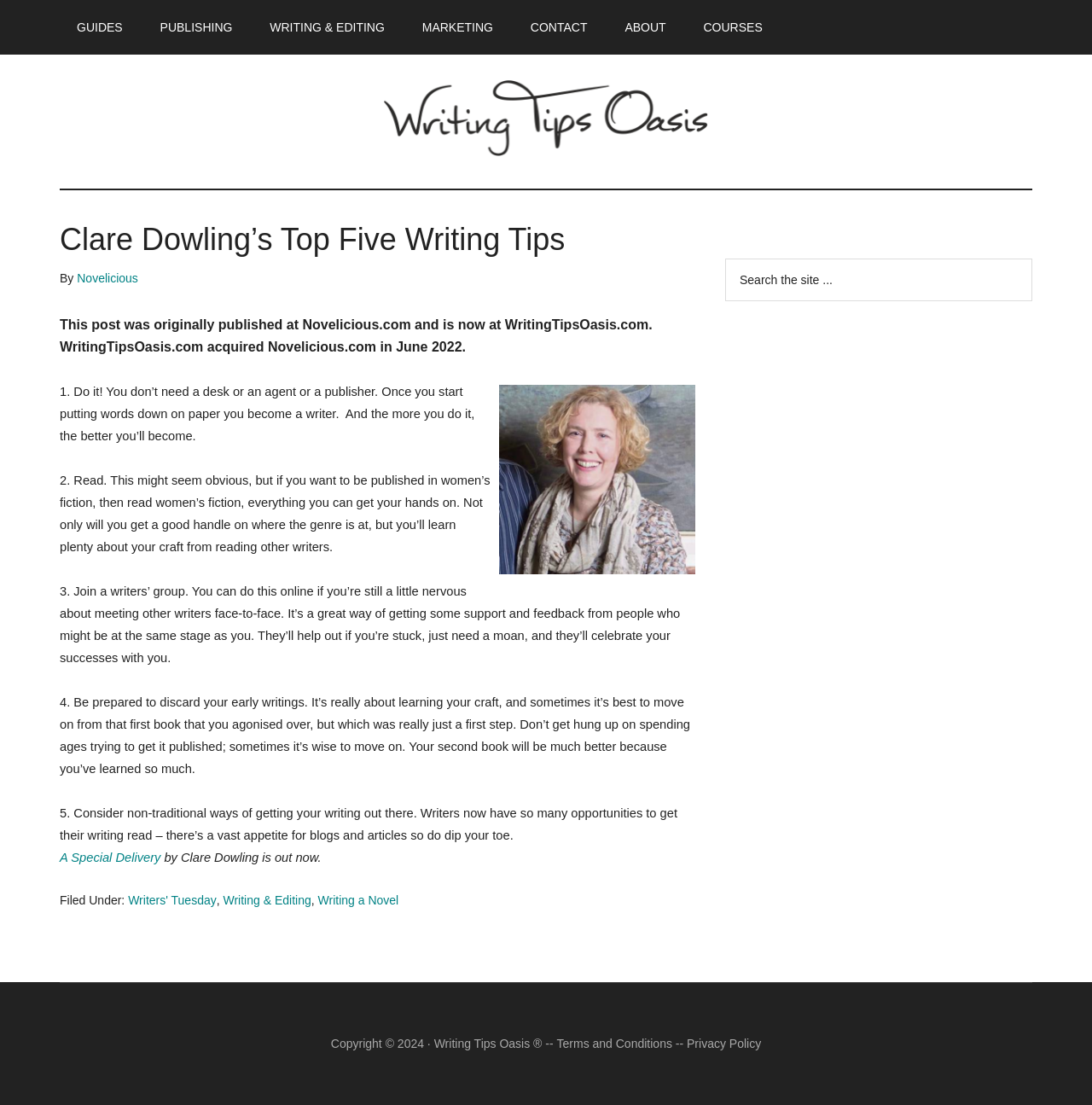Can you provide the bounding box coordinates for the element that should be clicked to implement the instruction: "Check the 'Terms and Conditions'"?

[0.51, 0.938, 0.616, 0.95]